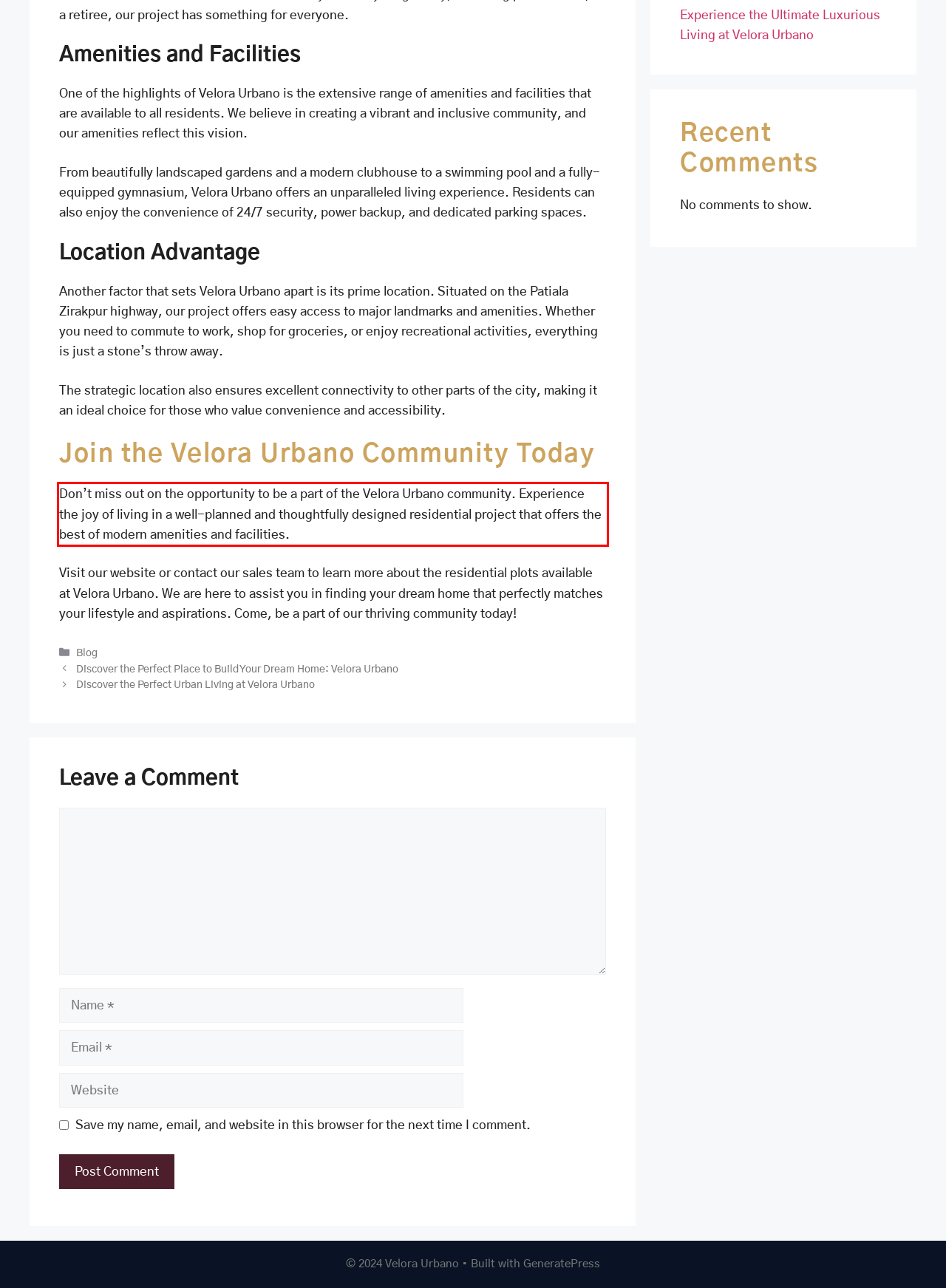Review the screenshot of the webpage and recognize the text inside the red rectangle bounding box. Provide the extracted text content.

Don’t miss out on the opportunity to be a part of the Velora Urbano community. Experience the joy of living in a well-planned and thoughtfully designed residential project that offers the best of modern amenities and facilities.